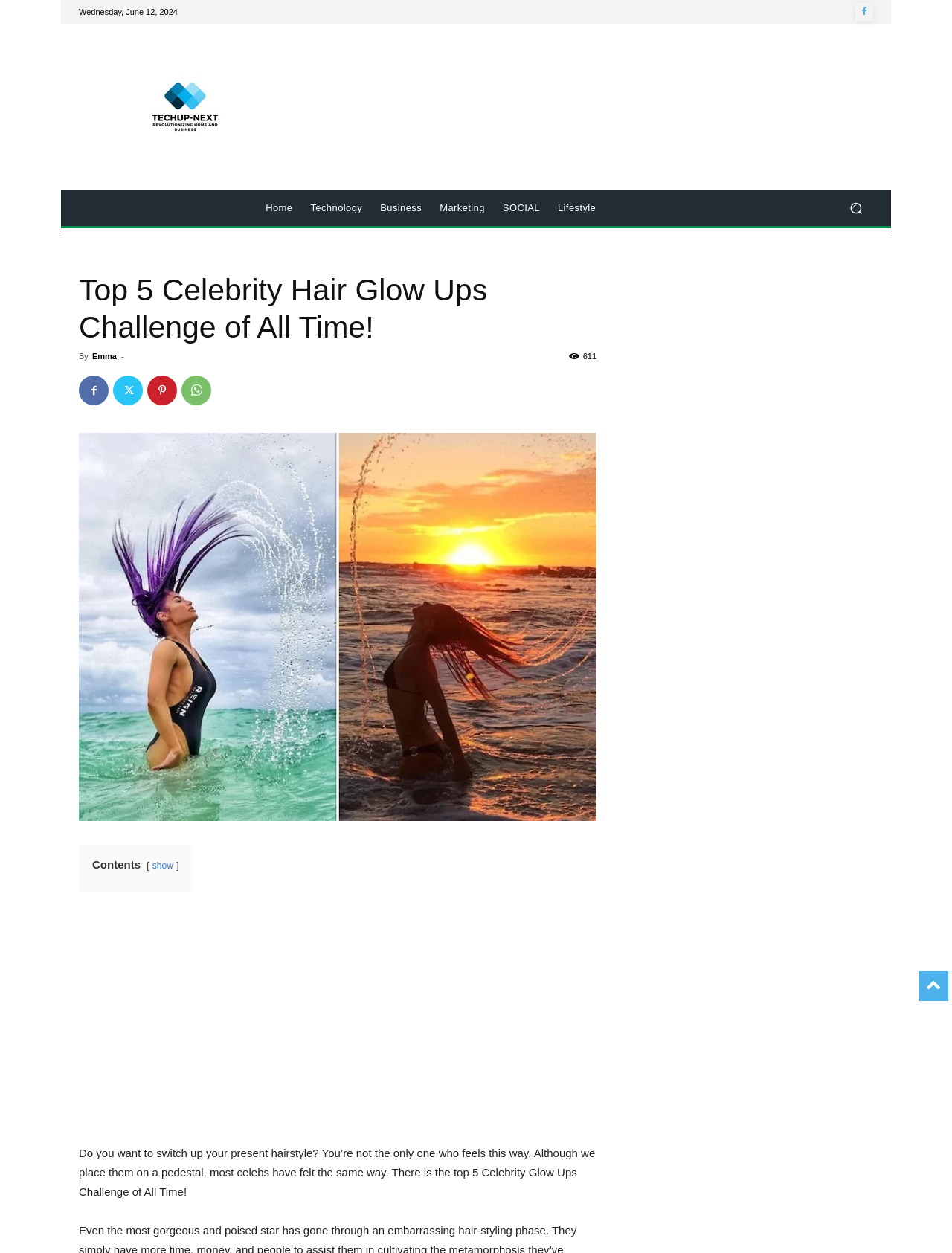Identify and provide the bounding box coordinates of the UI element described: "Home". The coordinates should be formatted as [left, top, right, bottom], with each number being a float between 0 and 1.

[0.27, 0.152, 0.317, 0.18]